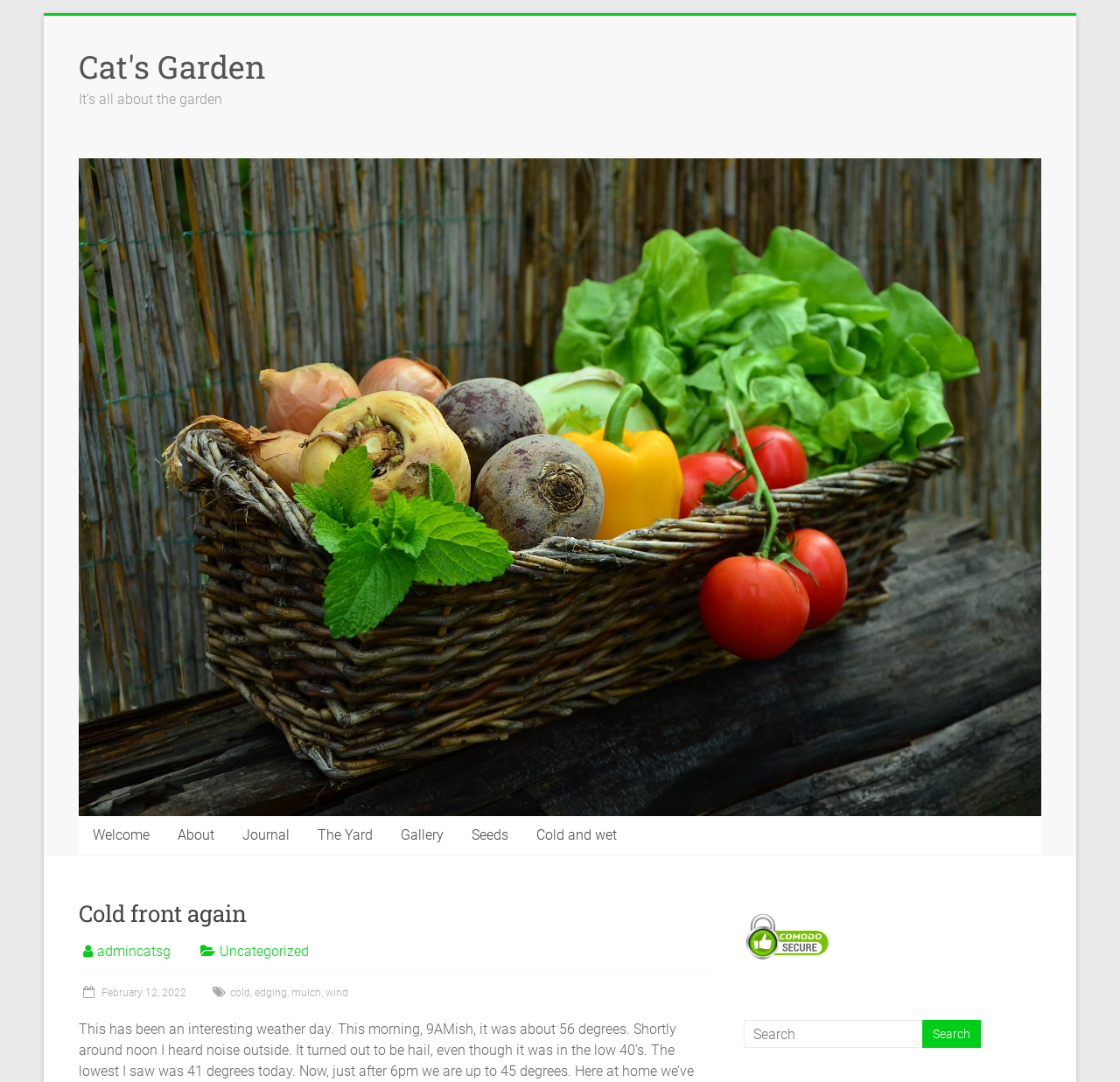Extract the bounding box coordinates for the described element: "Cold and wet". The coordinates should be represented as four float numbers between 0 and 1: [left, top, right, bottom].

[0.466, 0.754, 0.563, 0.79]